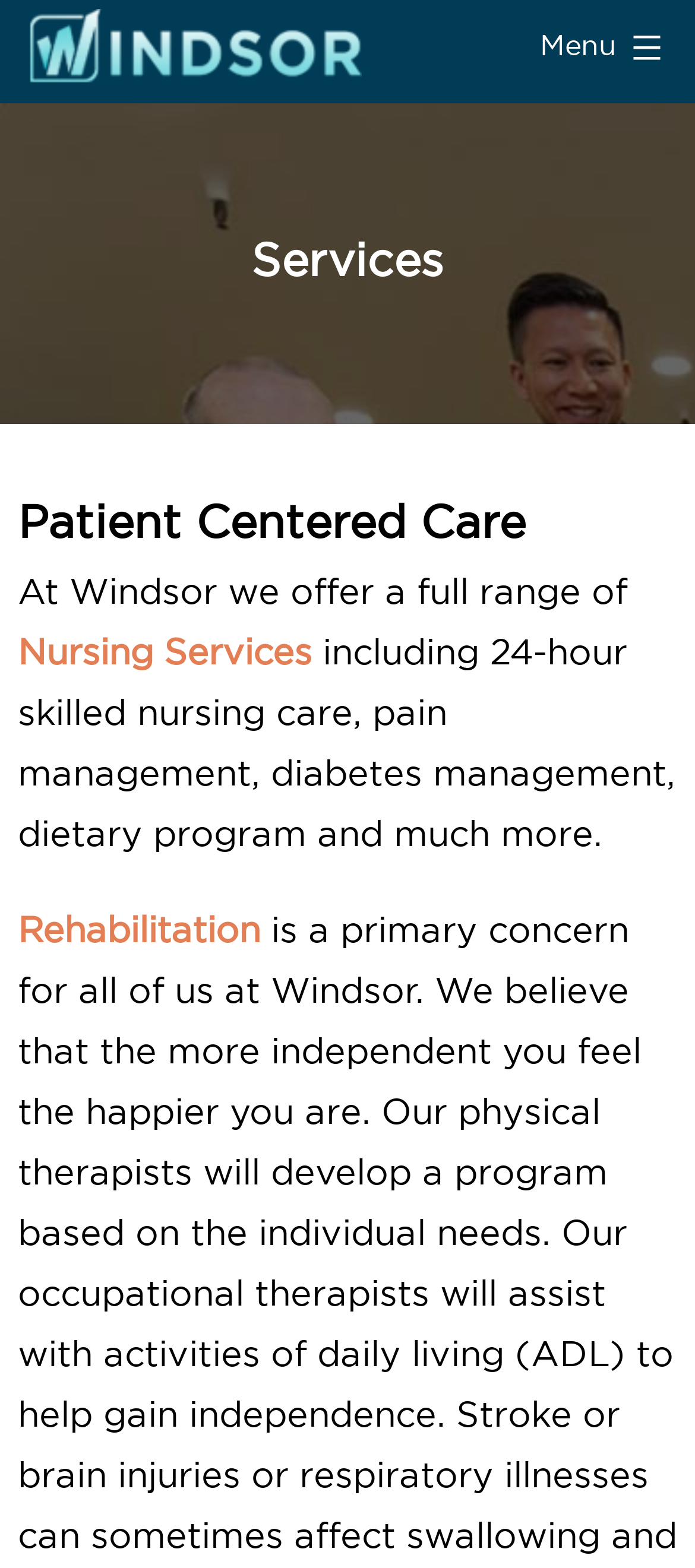Find the UI element described as: "Nursing Services" and predict its bounding box coordinates. Ensure the coordinates are four float numbers between 0 and 1, [left, top, right, bottom].

[0.026, 0.407, 0.449, 0.427]